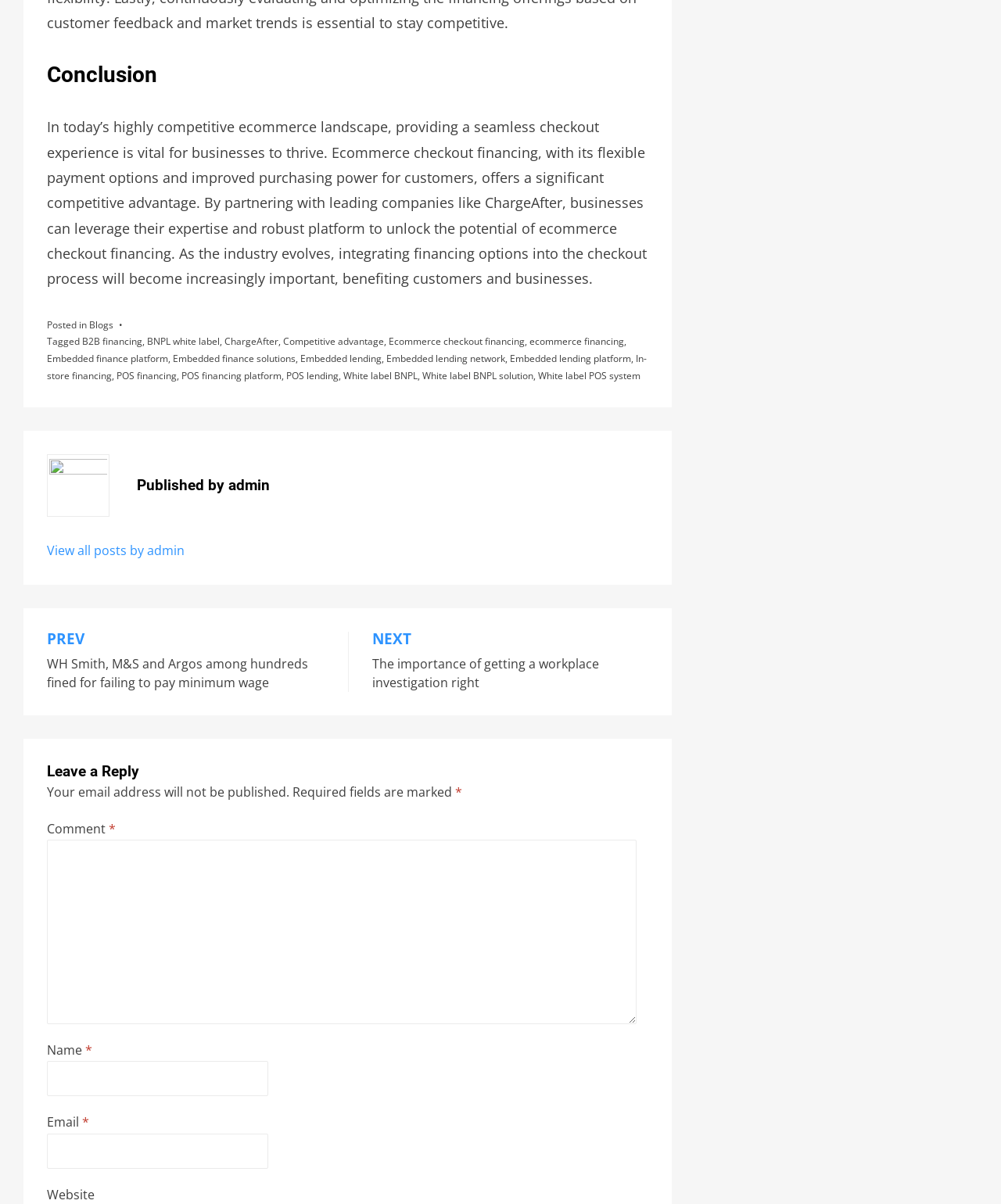What is the category of the article?
Look at the screenshot and give a one-word or phrase answer.

Blogs